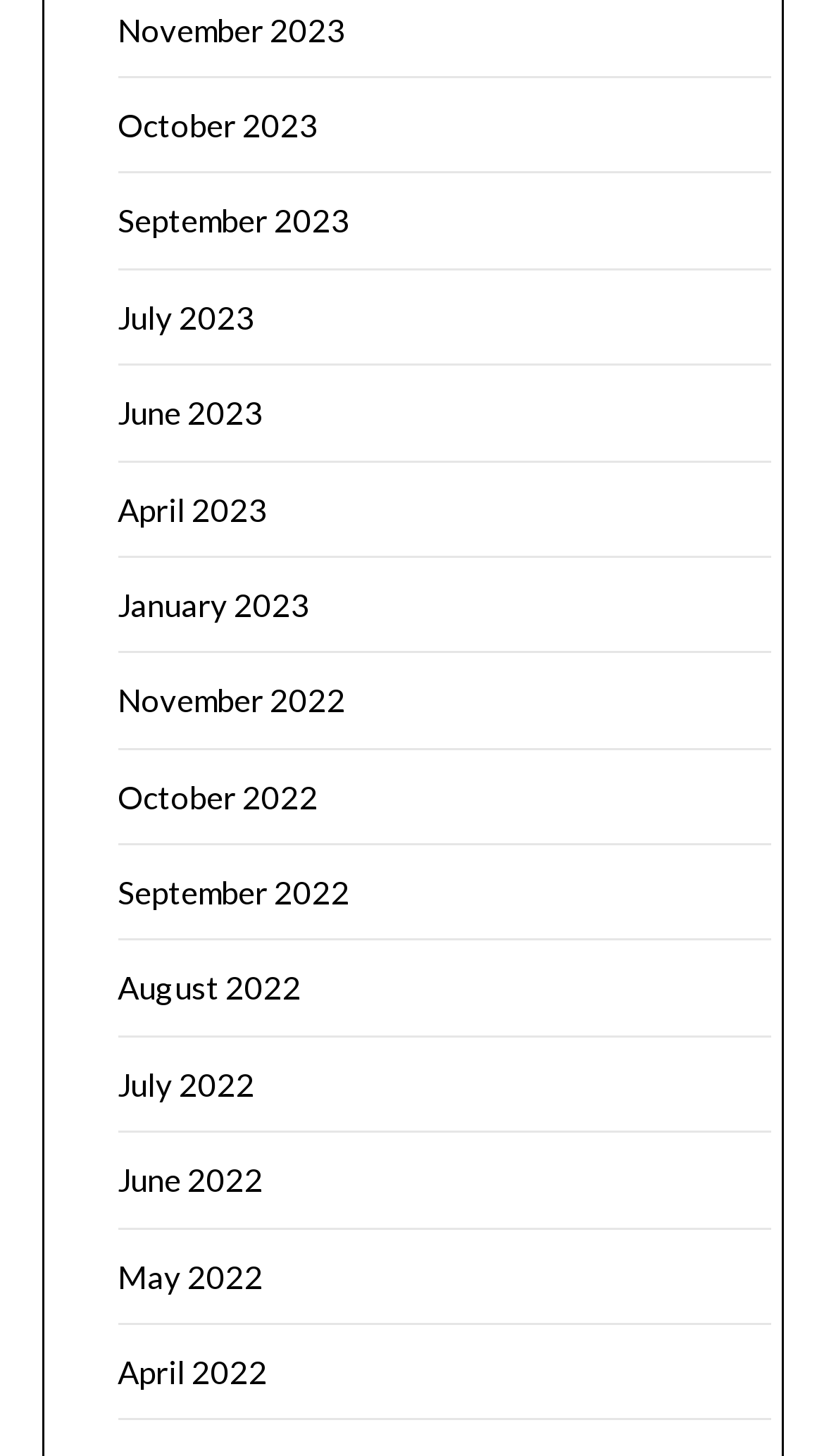What is the most recent month listed?
Refer to the image and respond with a one-word or short-phrase answer.

November 2023